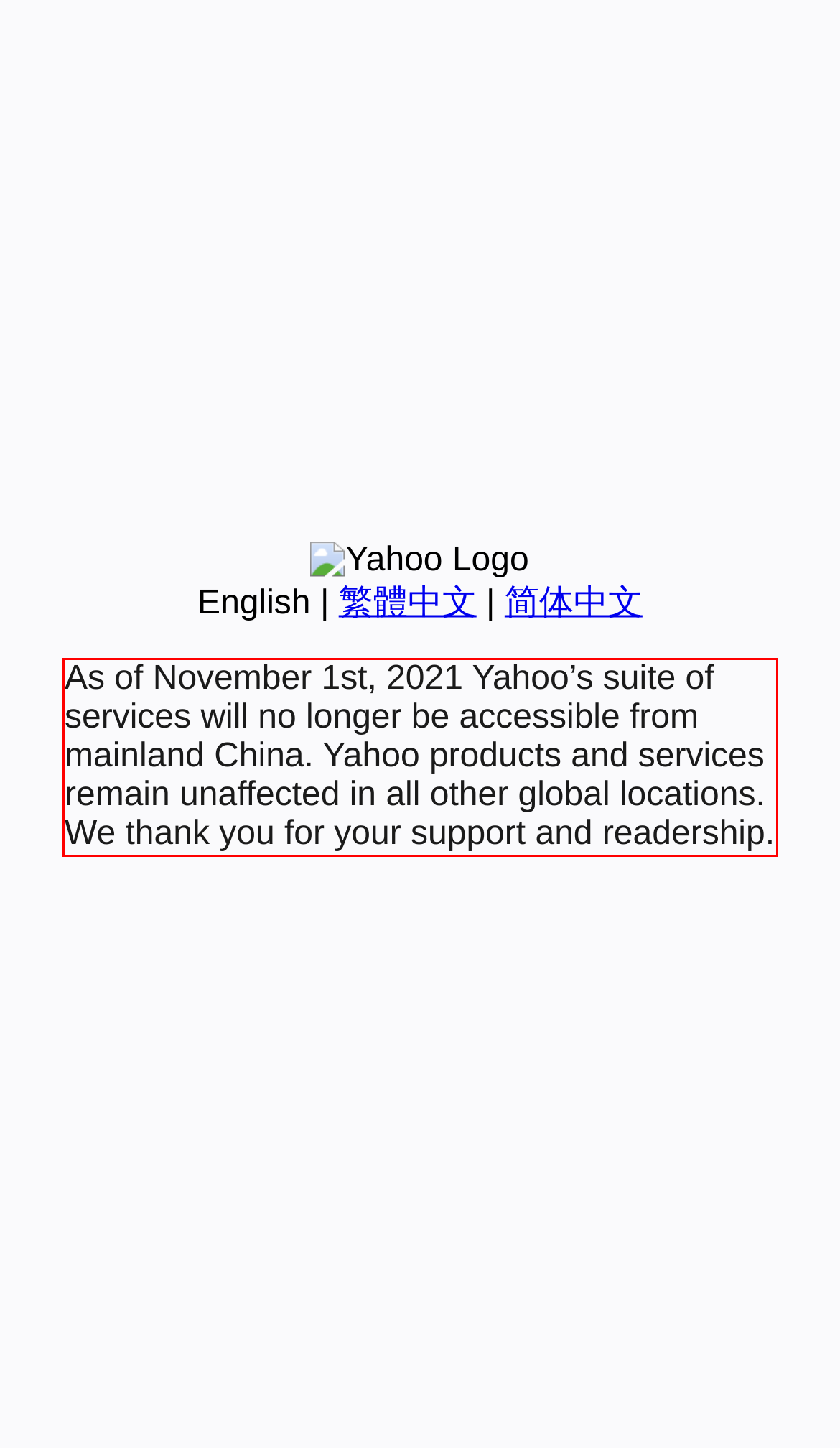Using the provided screenshot, read and generate the text content within the red-bordered area.

As of November 1st, 2021 Yahoo’s suite of services will no longer be accessible from mainland China. Yahoo products and services remain unaffected in all other global locations. We thank you for your support and readership.